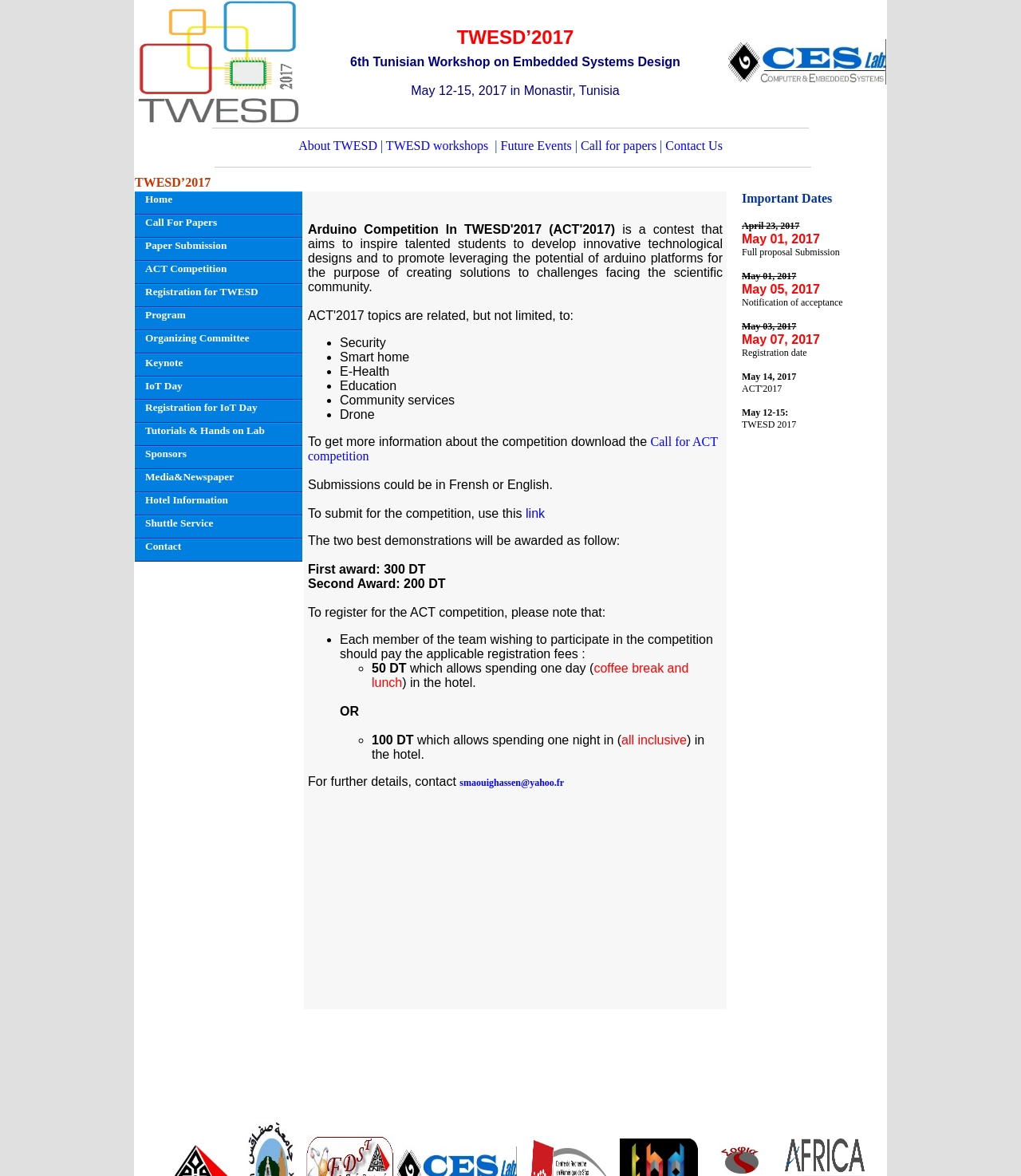Find the bounding box coordinates for the area that should be clicked to accomplish the instruction: "download Call for ACT competition".

[0.302, 0.37, 0.703, 0.393]